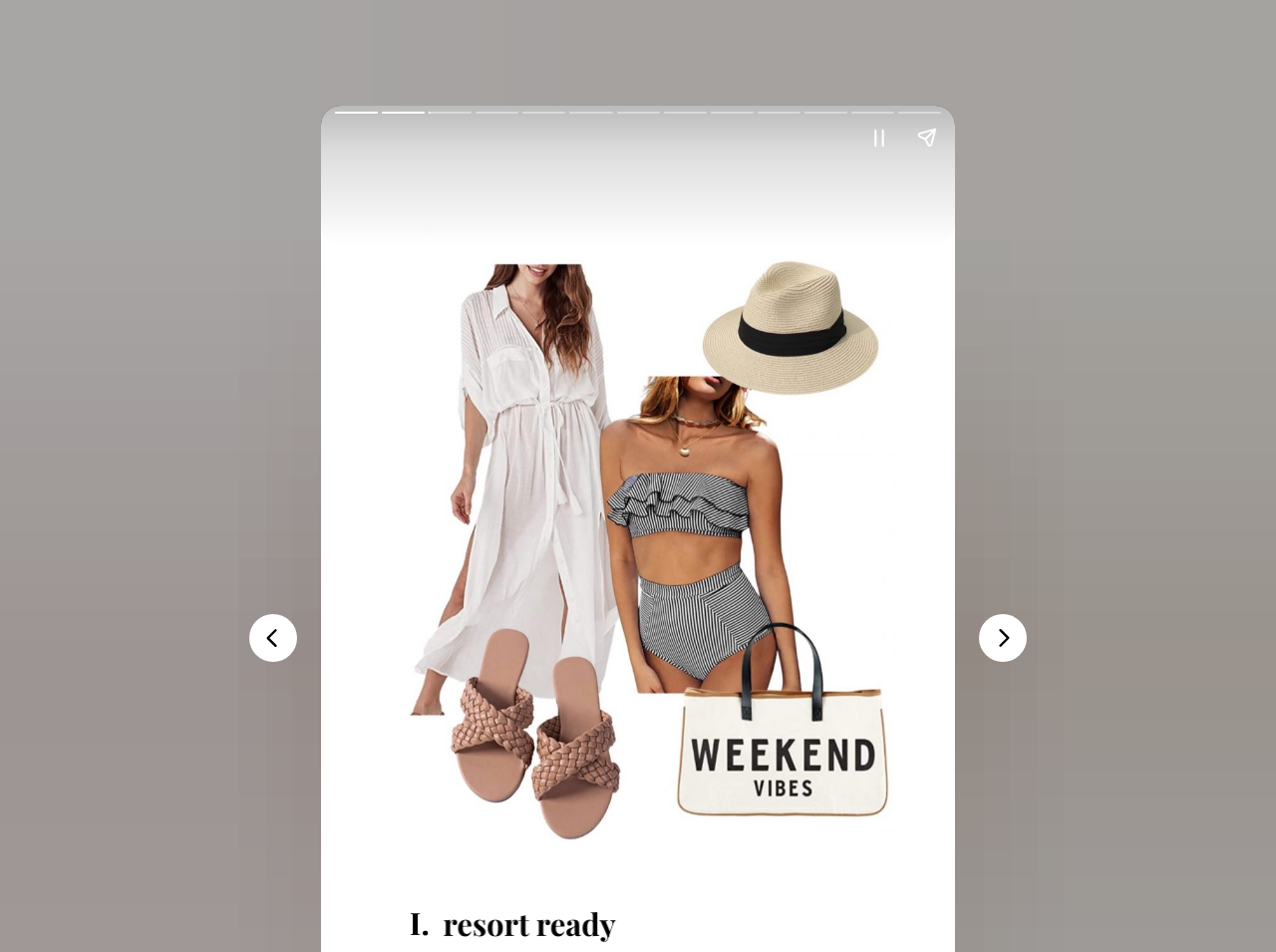Where are the outfits from?
Give a detailed and exhaustive answer to the question.

The title of the webpage '5 of my favorite Spring break outfits from Amazon' explicitly states that the outfits are from Amazon.